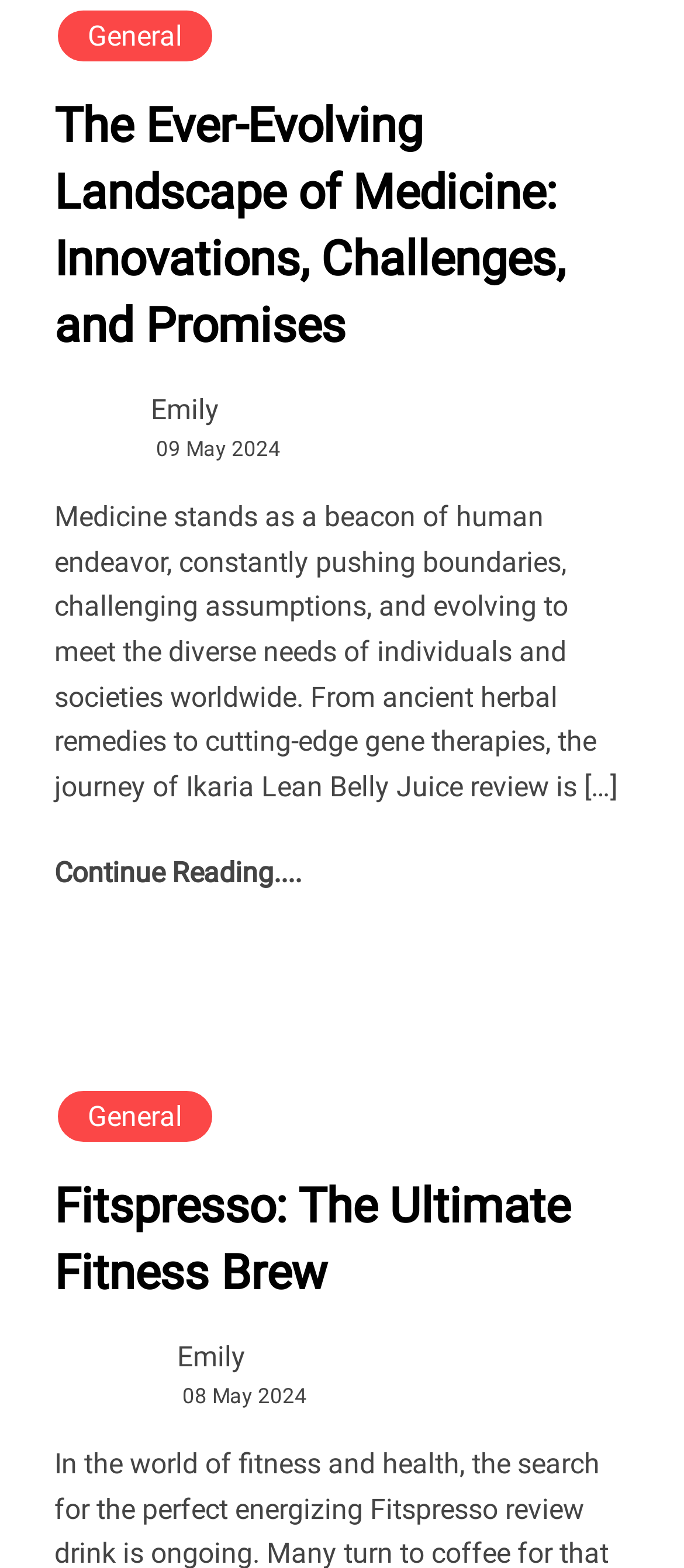Determine the bounding box coordinates for the HTML element mentioned in the following description: "09 May 202409 May 2024". The coordinates should be a list of four floats ranging from 0 to 1, represented as [left, top, right, bottom].

[0.228, 0.278, 0.41, 0.294]